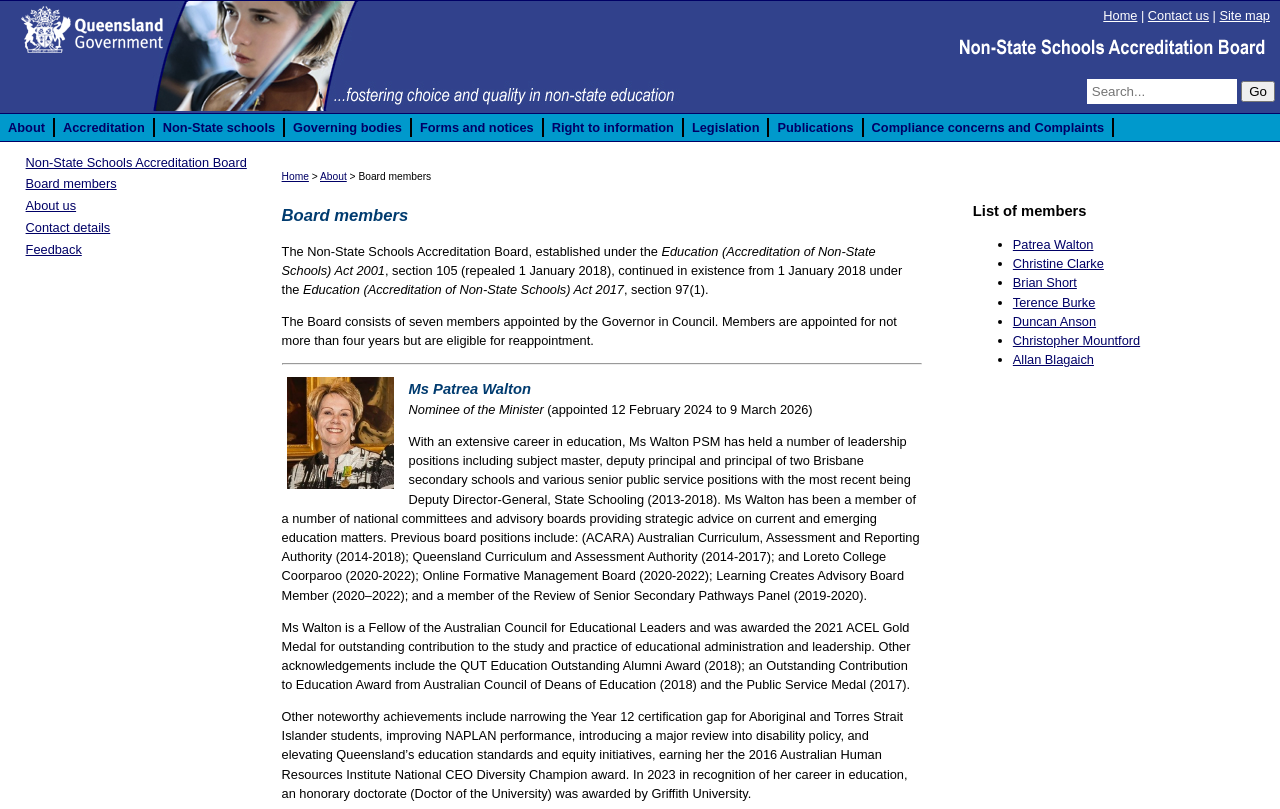Identify the bounding box coordinates for the element that needs to be clicked to fulfill this instruction: "Go to the home page". Provide the coordinates in the format of four float numbers between 0 and 1: [left, top, right, bottom].

[0.862, 0.01, 0.889, 0.028]